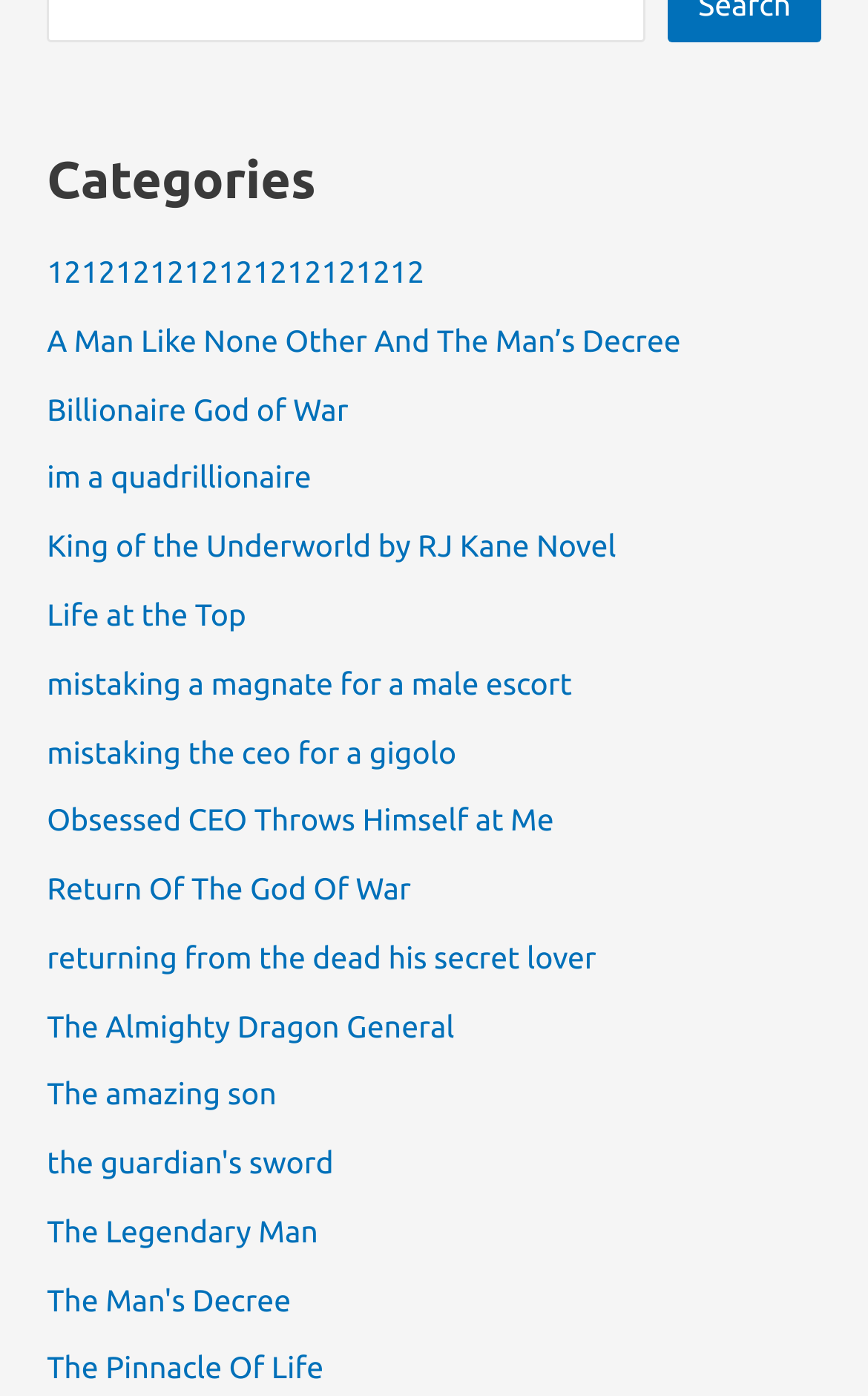Specify the bounding box coordinates of the area to click in order to execute this command: 'Click on 'TechEd''. The coordinates should consist of four float numbers ranging from 0 to 1, and should be formatted as [left, top, right, bottom].

None